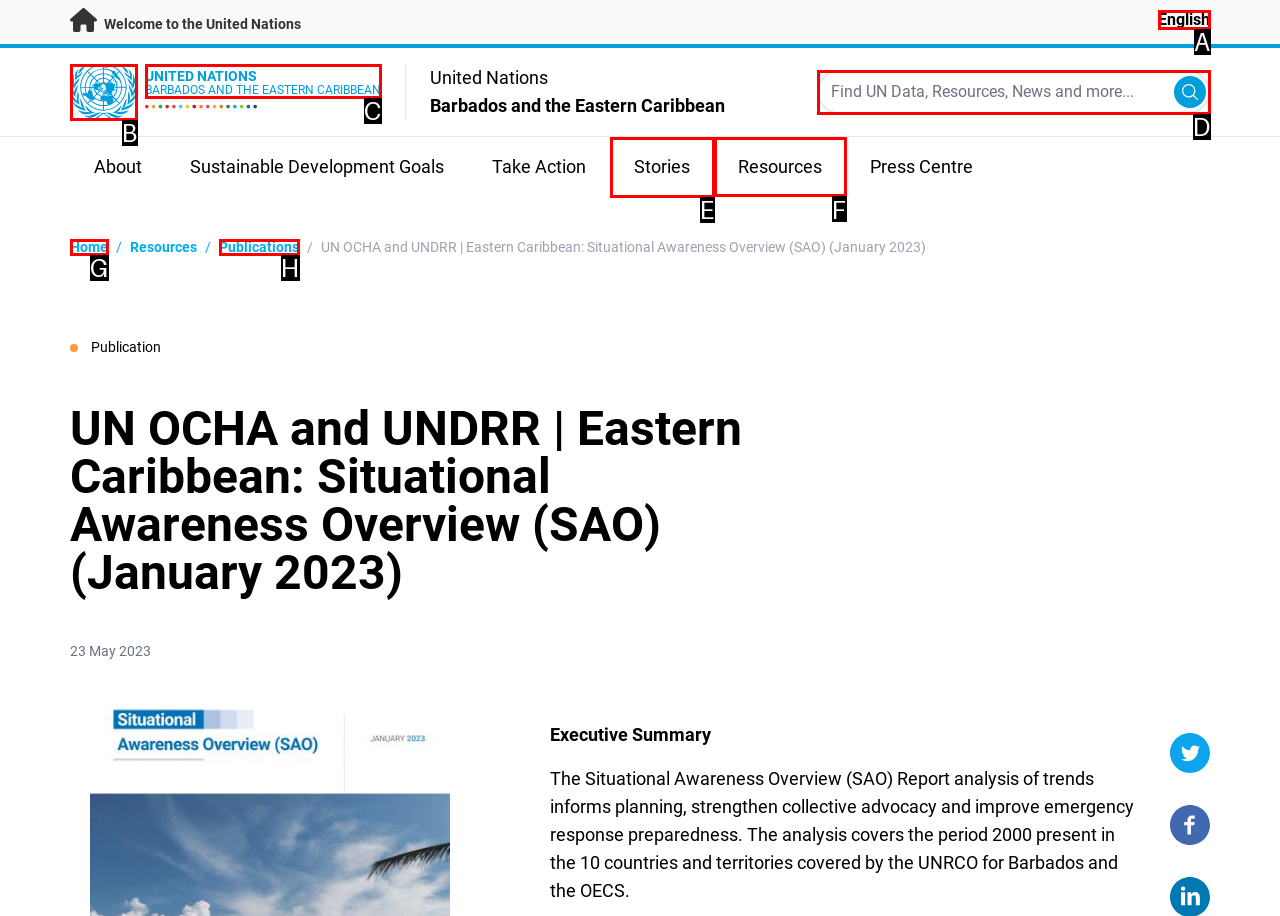Which option should be clicked to execute the following task: Go to Resources page? Respond with the letter of the selected option.

F